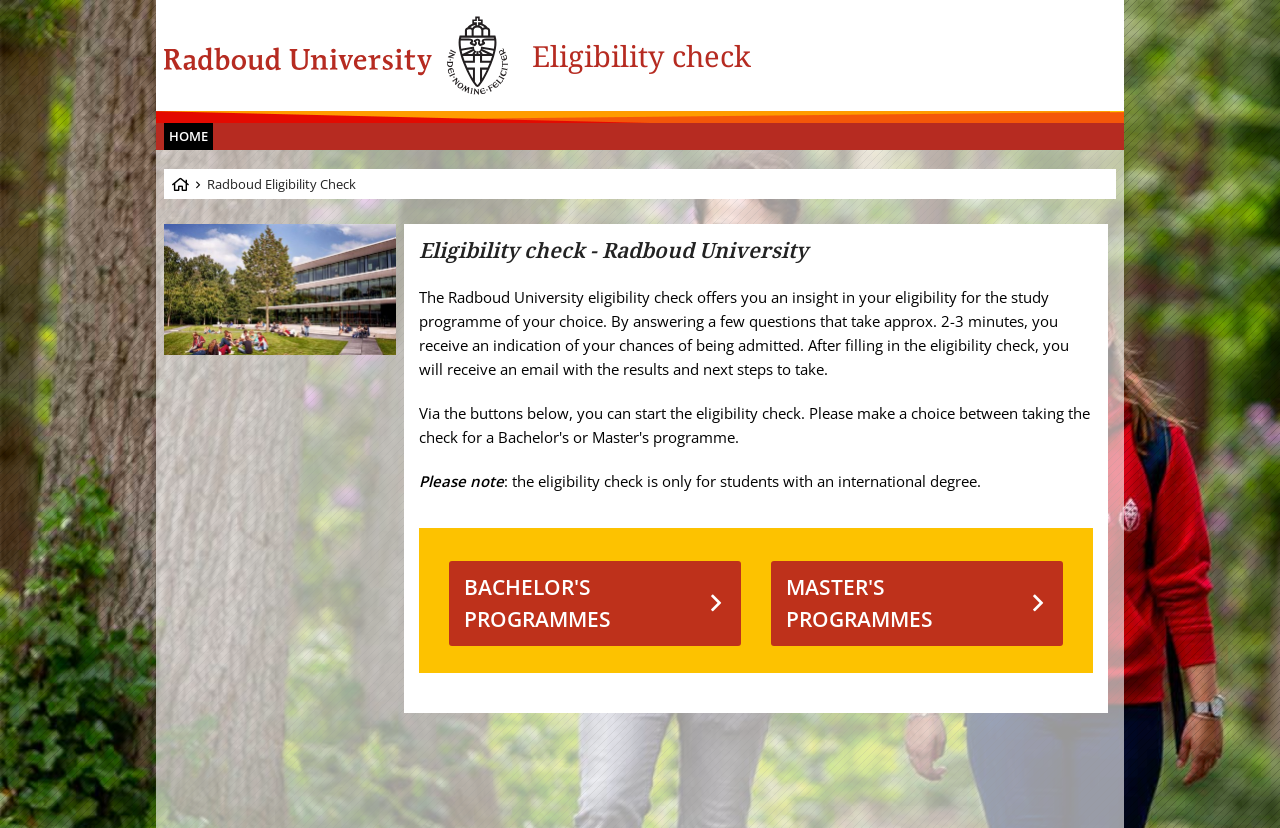Determine the bounding box for the UI element that matches this description: "Home".

[0.128, 0.149, 0.166, 0.181]